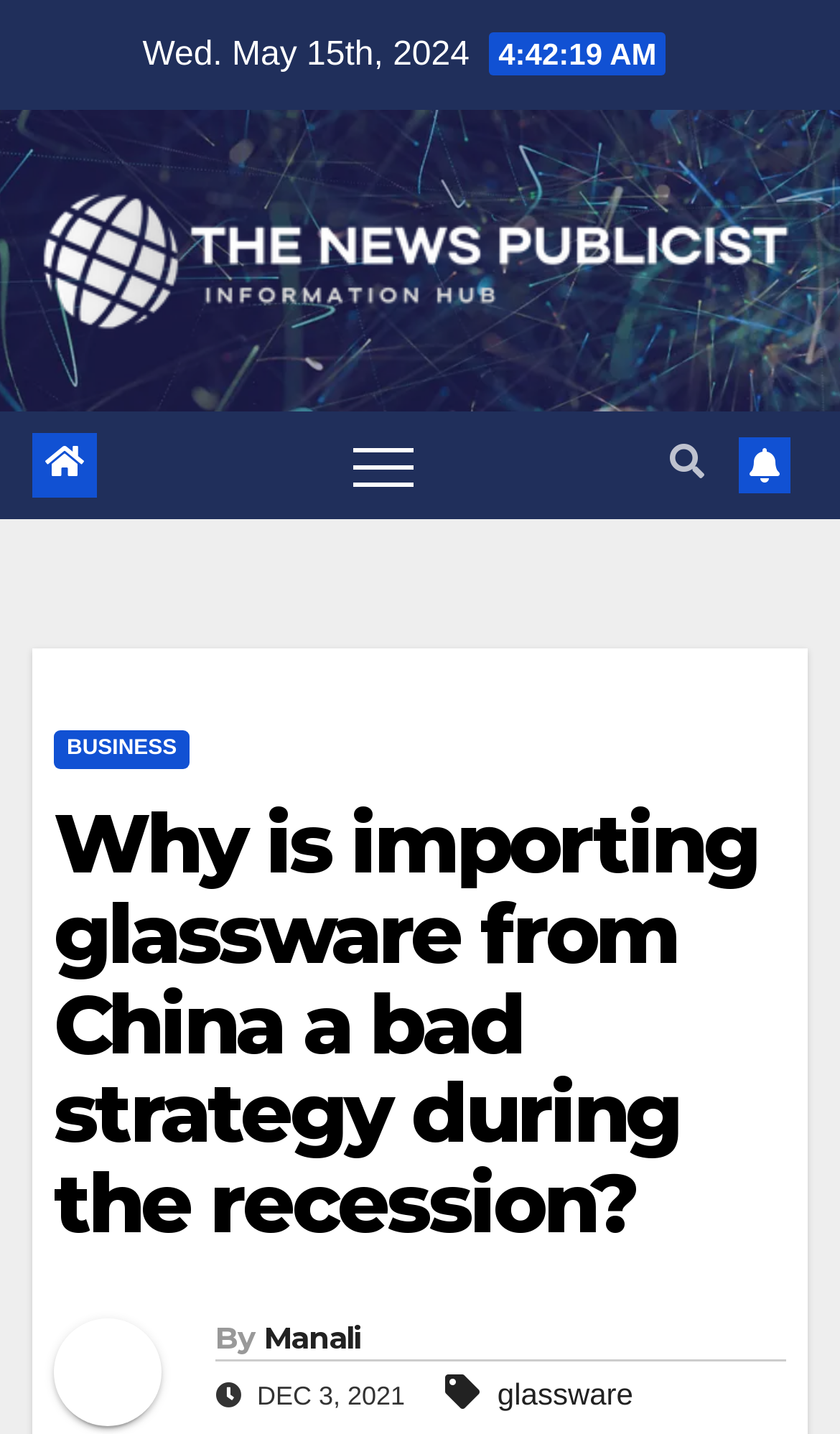Please analyze the image and give a detailed answer to the question:
What is the publication date of the article?

I found the publication date of the article by looking at the section below the main heading, where it says 'DEC 3, 2021' in a static text element.